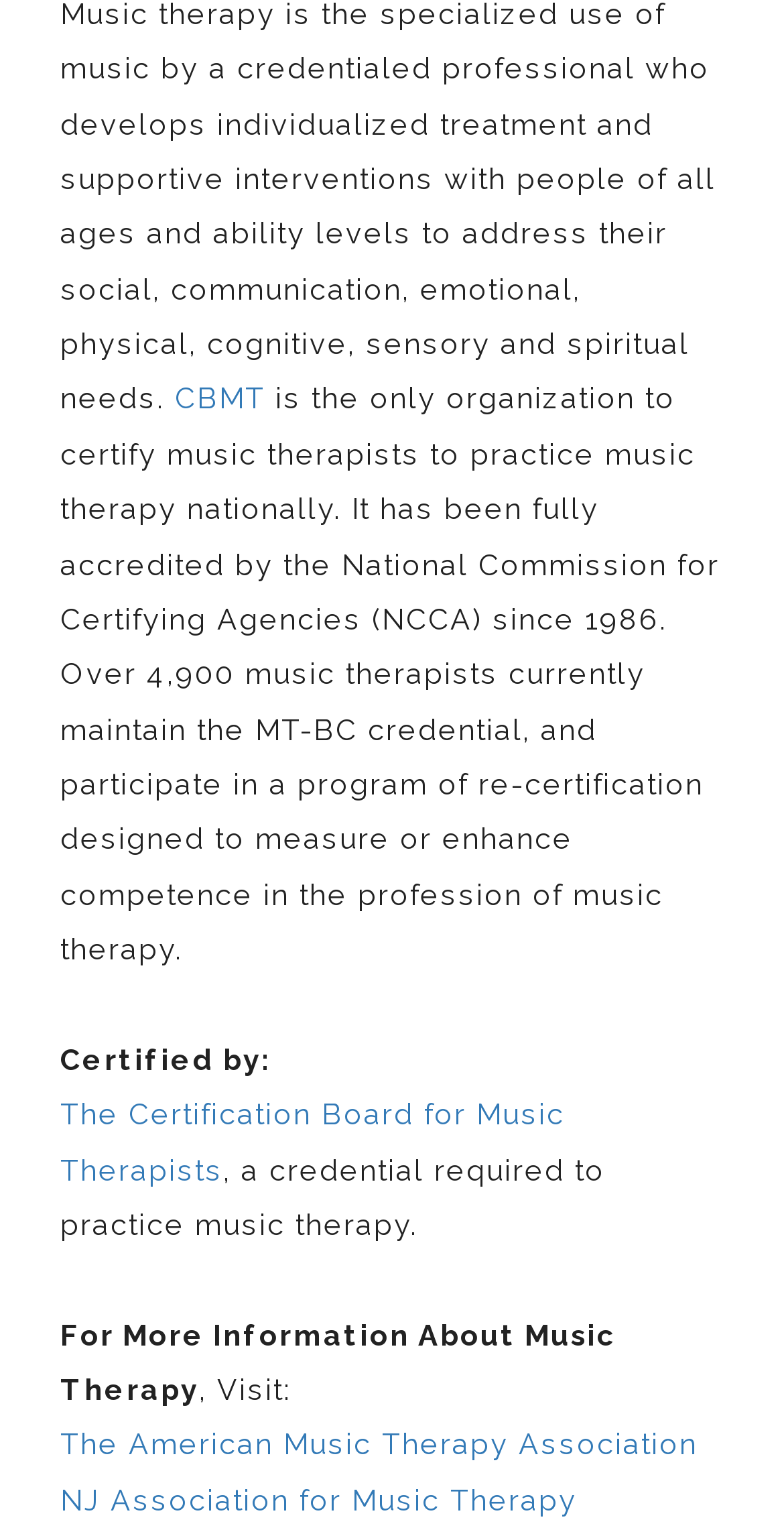Please provide a comprehensive response to the question below by analyzing the image: 
What is the name of the commission that accredited CBMT?

The name of the commission that accredited CBMT is the National Commission for Certifying Agencies (NCCA), which is mentioned in the StaticText element.